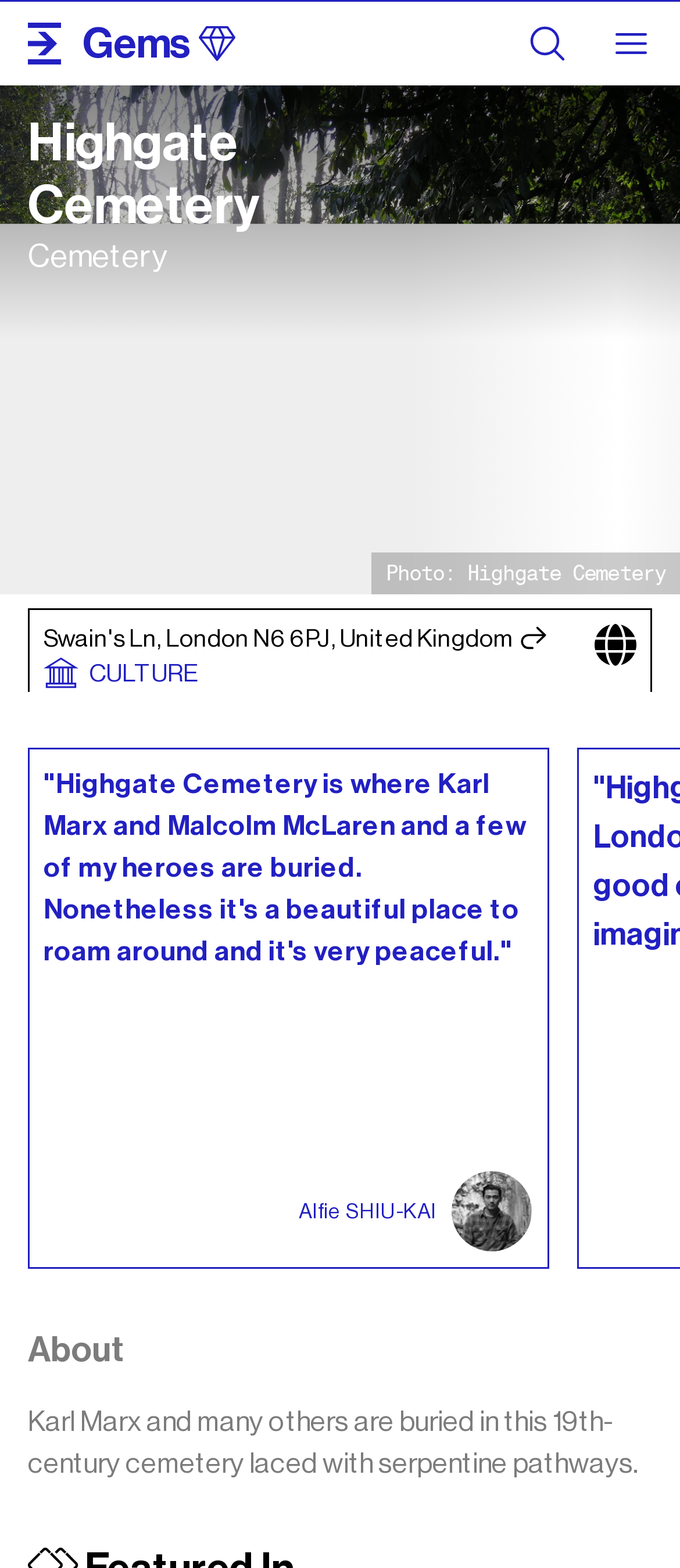Extract the bounding box coordinates for the UI element described as: "Cephalotes grandinosus".

None